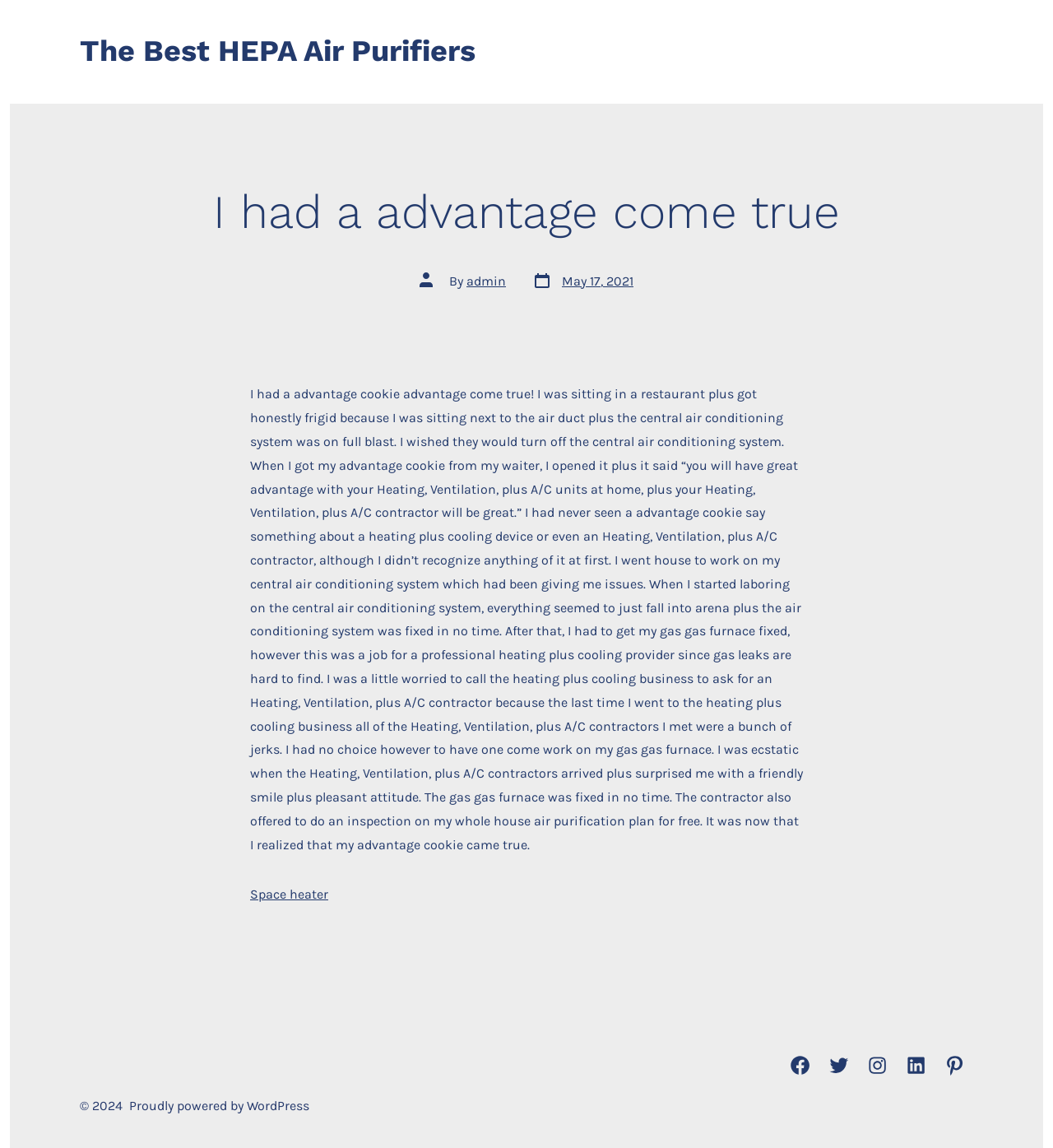Determine the bounding box coordinates for the clickable element to execute this instruction: "Learn more about space heaters". Provide the coordinates as four float numbers between 0 and 1, i.e., [left, top, right, bottom].

[0.238, 0.772, 0.312, 0.786]